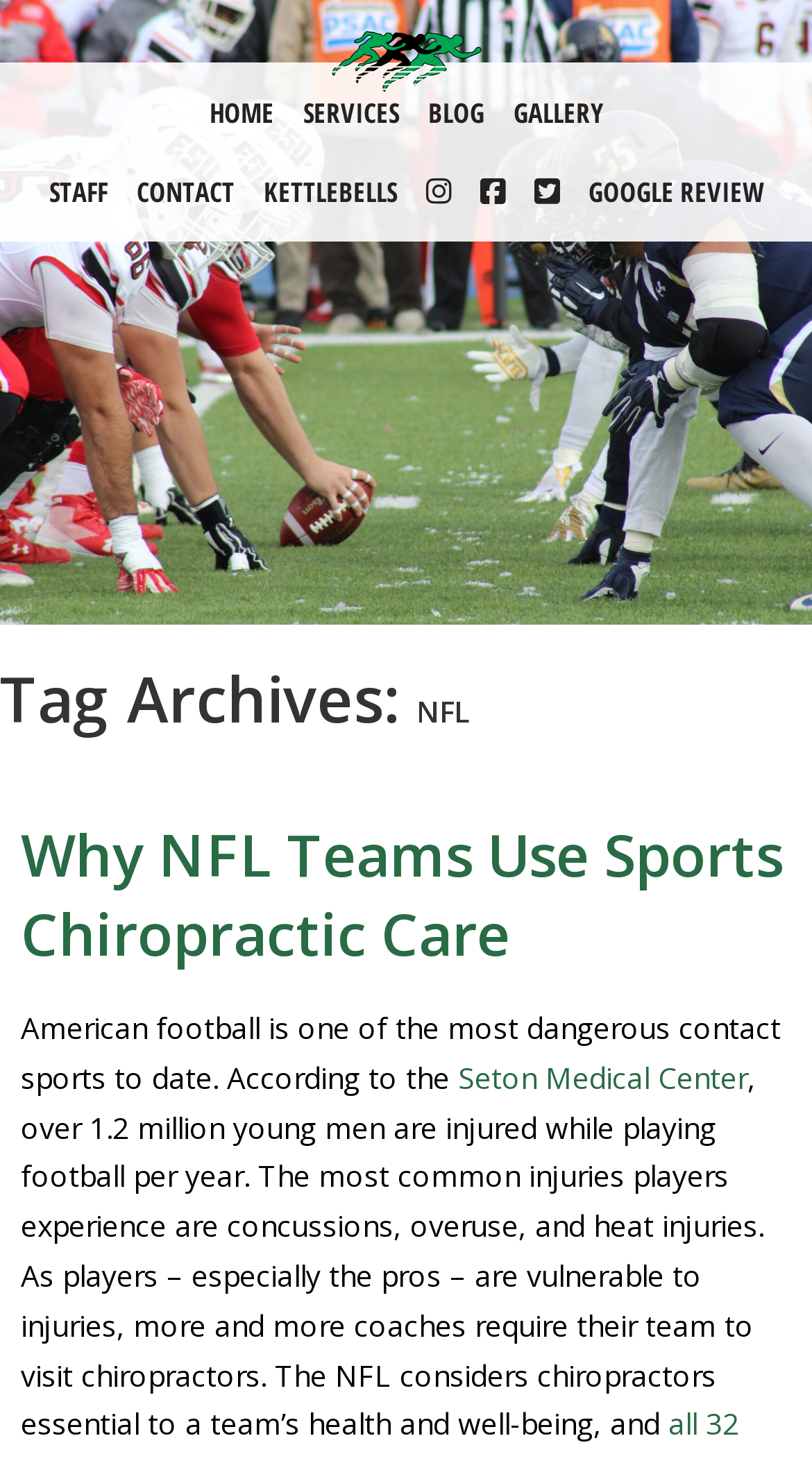Determine the bounding box coordinates of the UI element described by: "Seton Medical Center".

[0.564, 0.724, 0.921, 0.751]